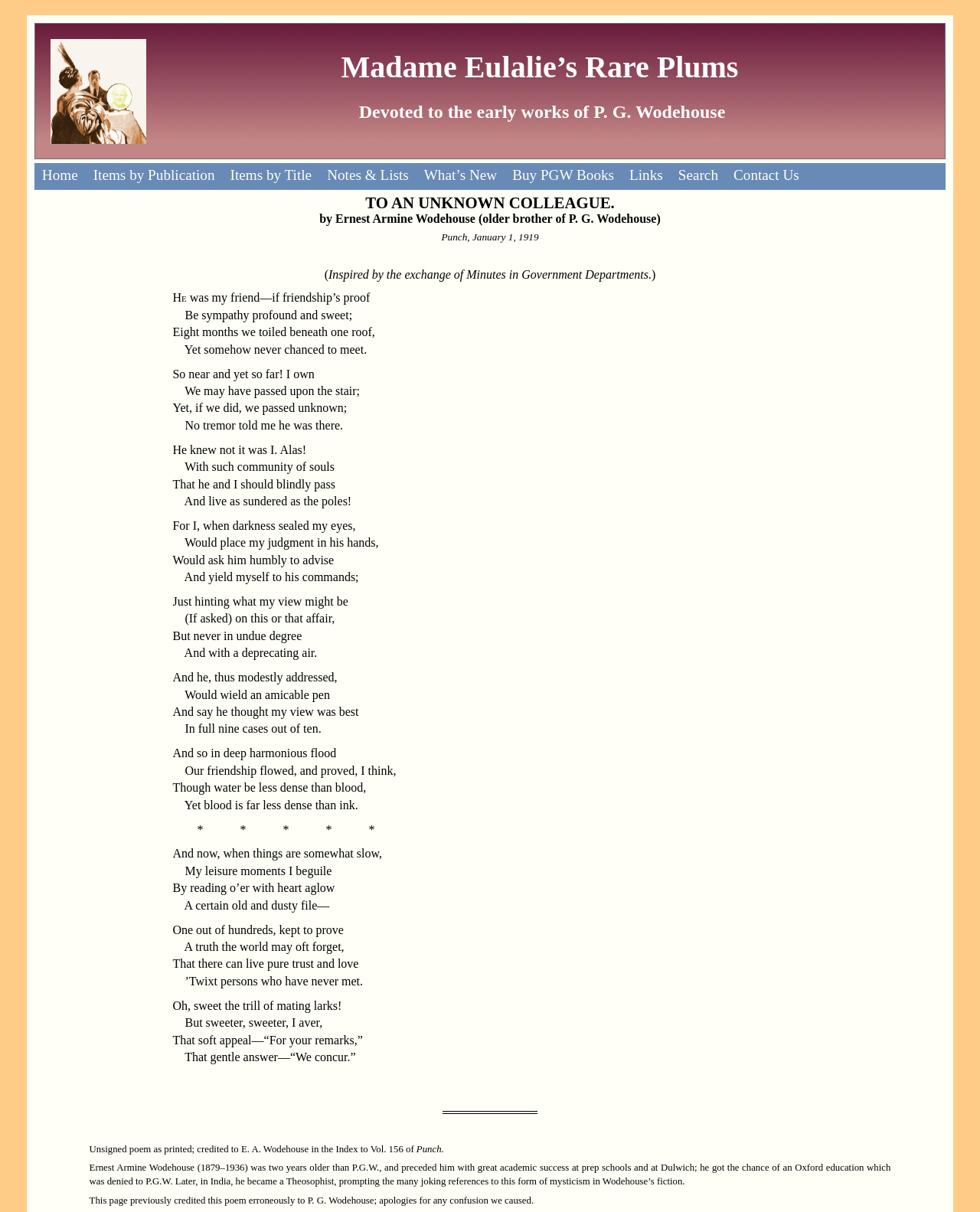Please locate the UI element described by "What’s New" and provide its bounding box coordinates.

[0.425, 0.135, 0.515, 0.157]